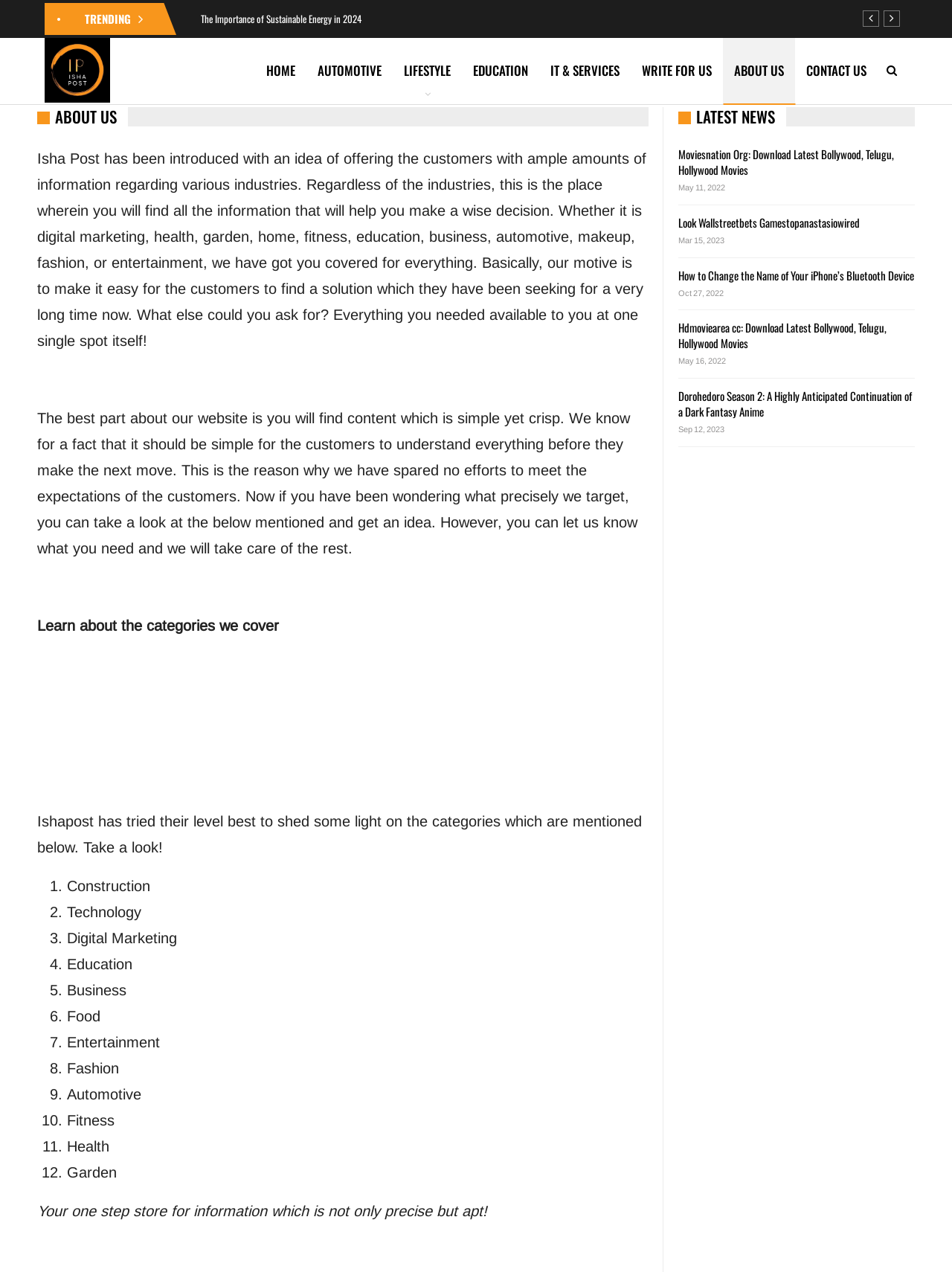Identify the bounding box coordinates for the element you need to click to achieve the following task: "Learn about 'Education'". Provide the bounding box coordinates as four float numbers between 0 and 1, in the form [left, top, right, bottom].

[0.485, 0.029, 0.566, 0.082]